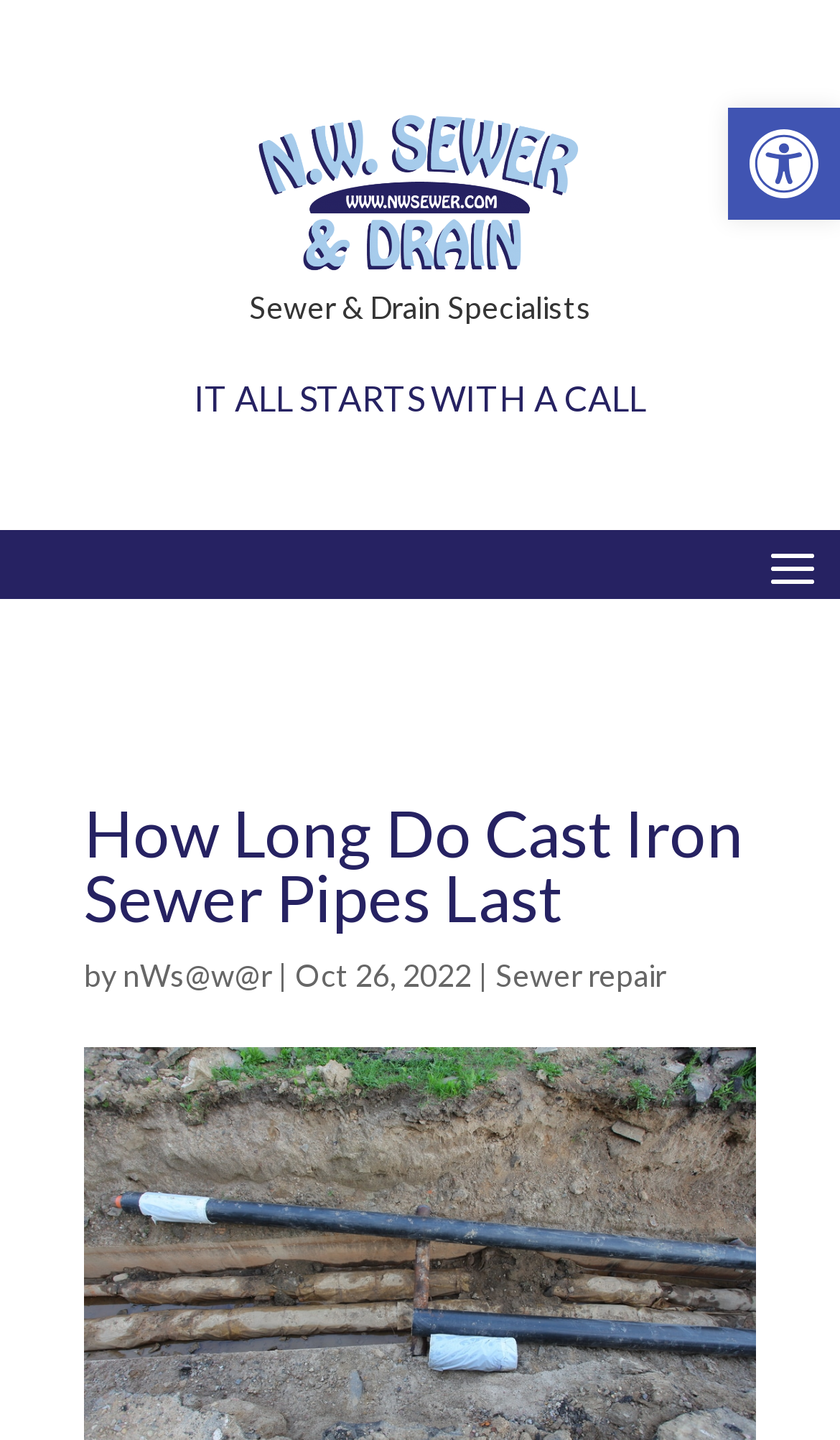Please provide the bounding box coordinates in the format (top-left x, top-left y, bottom-right x, bottom-right y). Remember, all values are floating point numbers between 0 and 1. What is the bounding box coordinate of the region described as: nWs@w@r

[0.146, 0.664, 0.323, 0.689]